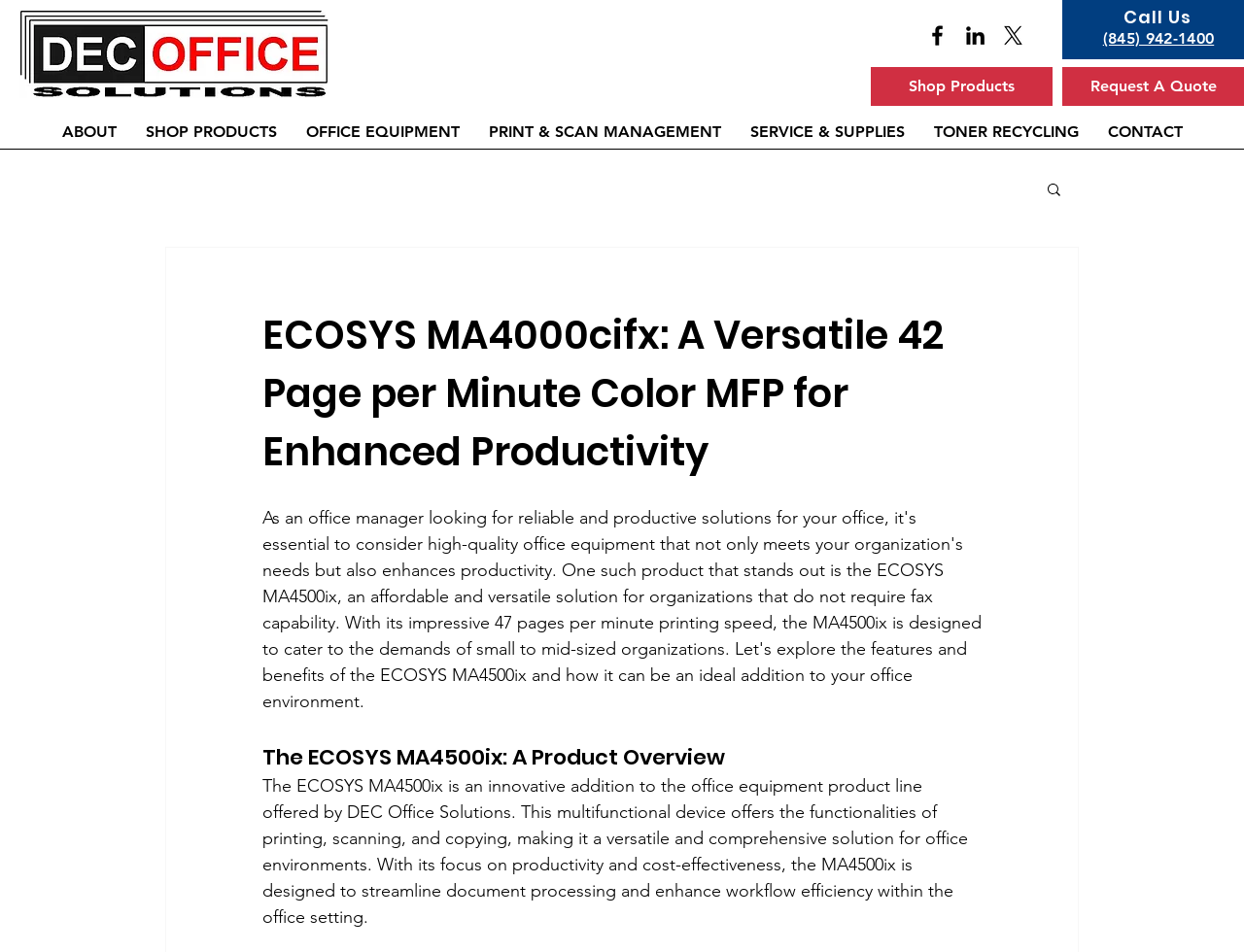What are the functionalities of the ECOSYS MA4500ix?
Based on the visual content, answer with a single word or a brief phrase.

printing, scanning, and copying